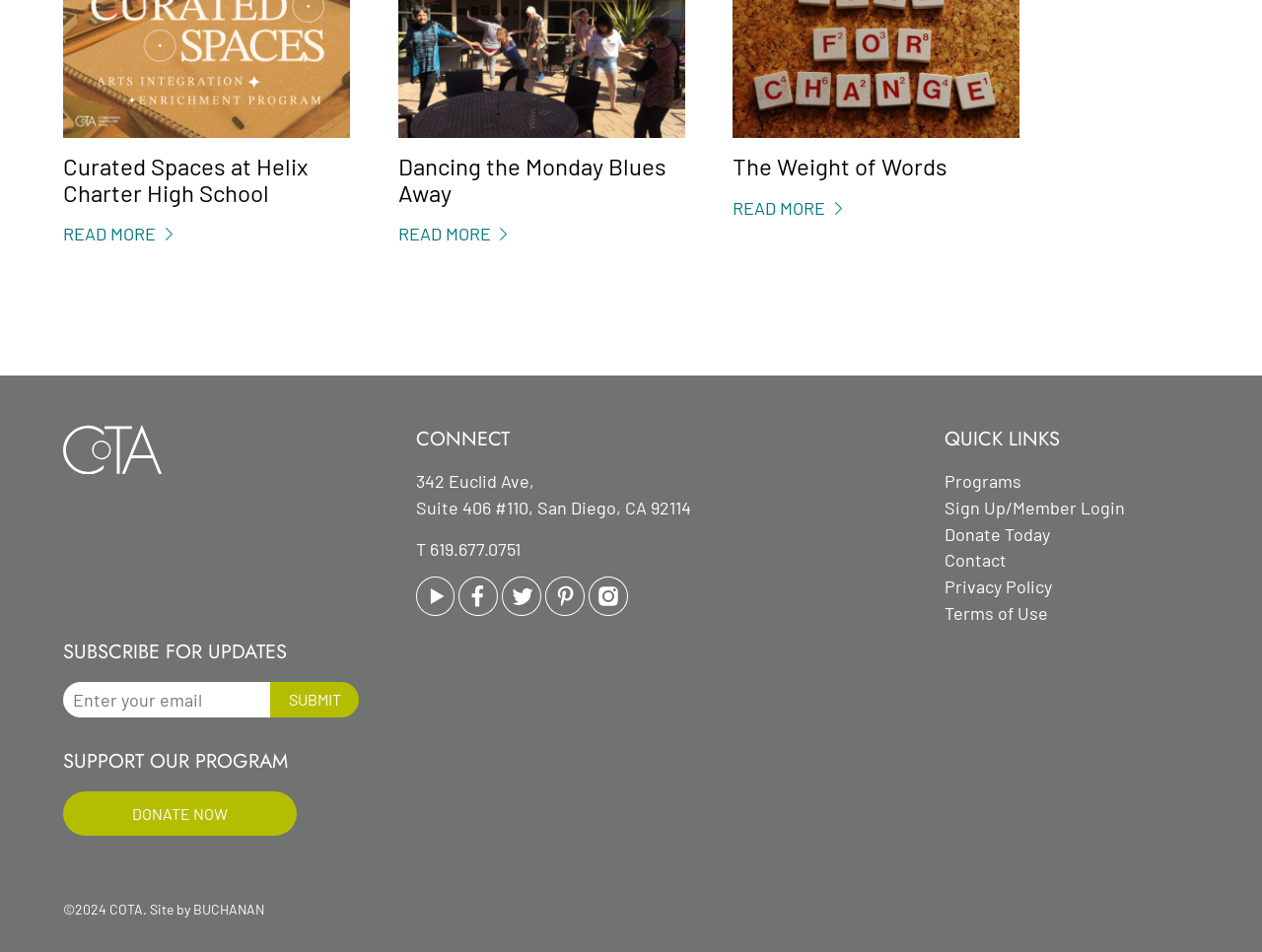Determine the coordinates of the bounding box for the clickable area needed to execute this instruction: "Enter your email".

[0.05, 0.716, 0.214, 0.754]